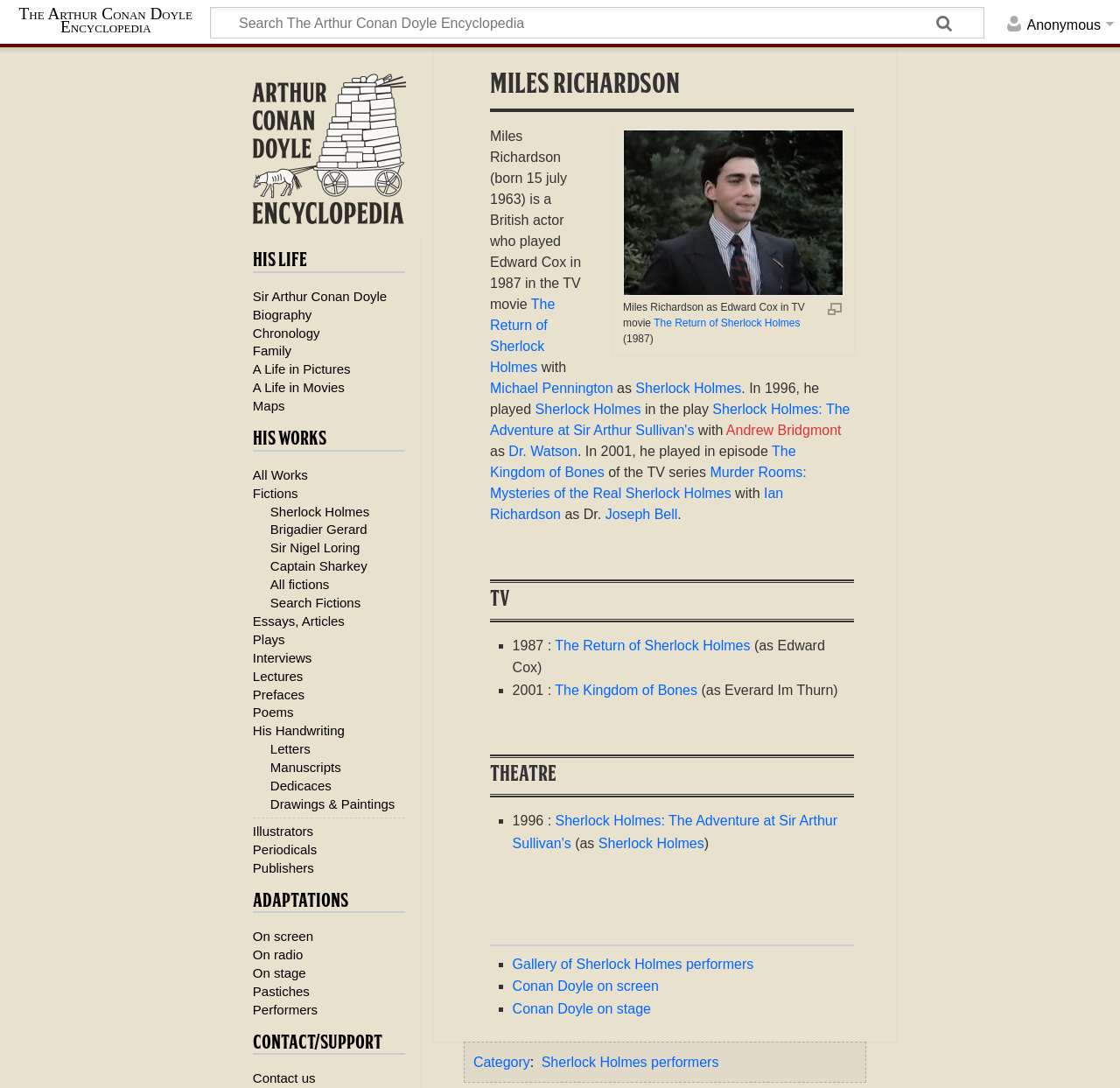Detail the webpage's structure and highlights in your description.

The webpage is about Miles Richardson, a British actor who played various roles related to Sherlock Holmes. At the top, there is a heading "Anonymous" and a link to "The Arthur Conan Doyle Encyclopedia". Below that, there is a search box with a "Search" and "Go" button. 

The main content is divided into sections. The first section is about Miles Richardson, with a heading and a figure containing an image of him as Edward Cox in a TV movie, along with a caption. Below the figure, there is a paragraph of text describing his acting career, including his roles in TV movies and plays.

The next section is titled "TV" and lists his TV appearances, including "The Return of Sherlock Holmes" in 1987 and "The Kingdom of Bones" in 2001. Each list item has a bullet point and a brief description of his role.

The following section is titled "Theatre" and lists his theatre appearances, including "Sherlock Holmes: The Adventure at Sir Arthur Sullivan's" in 1996. Again, each list item has a bullet point and a brief description of his role.

Below these sections, there is a horizontal separator, followed by a list of links to related pages, including "Gallery of Sherlock Holmes performers", "Conan Doyle on screen", and "Conan Doyle on stage".

At the bottom of the page, there are links to categories, including "Sherlock Holmes performers", and a navigation menu with links to other sections of the website, including "His Life" and "His Works", which provide more information about Sir Arthur Conan Doyle.